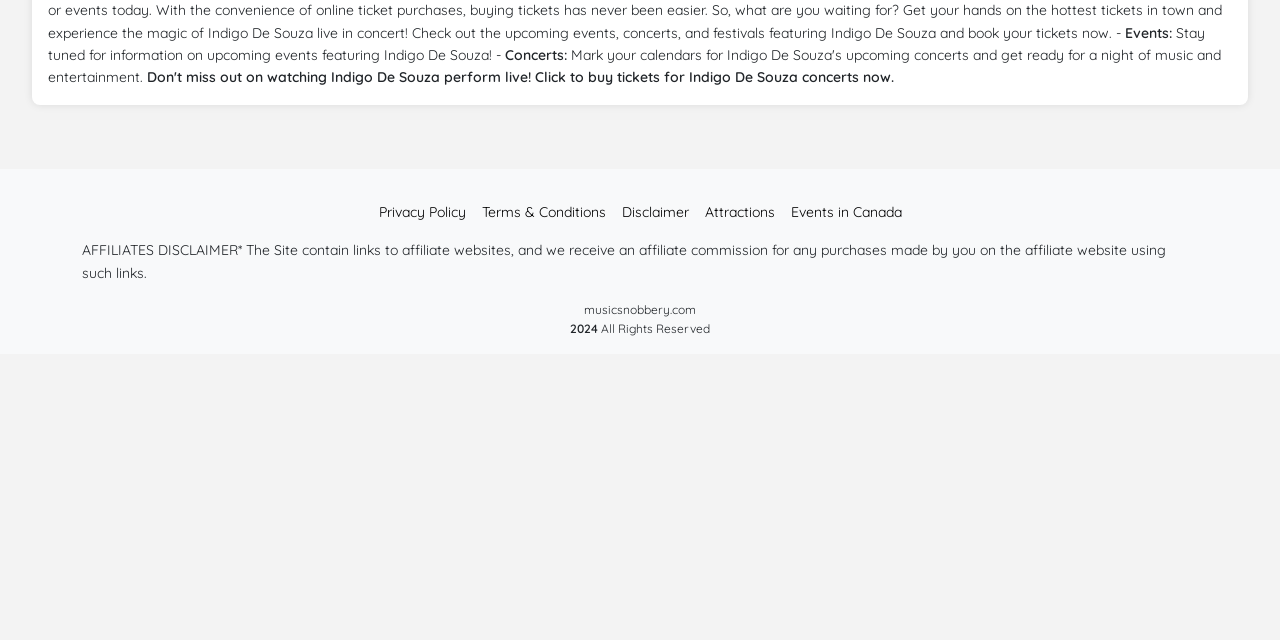Provide the bounding box coordinates in the format (top-left x, top-left y, bottom-right x, bottom-right y). All values are floating point numbers between 0 and 1. Determine the bounding box coordinate of the UI element described as: Events in Canada

[0.618, 0.317, 0.704, 0.345]